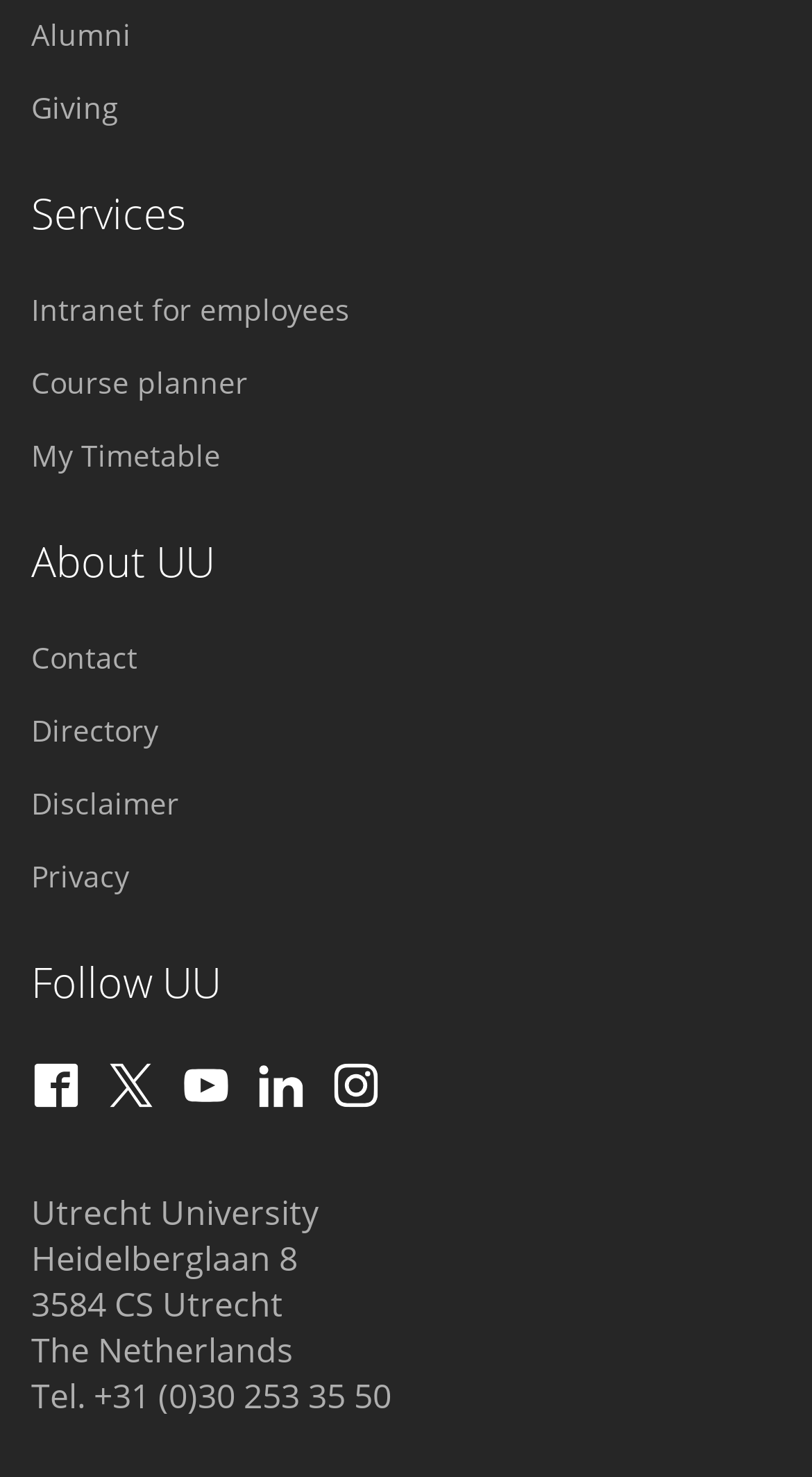Find the bounding box coordinates of the clickable area that will achieve the following instruction: "Click on Alumni".

[0.038, 0.011, 0.962, 0.036]